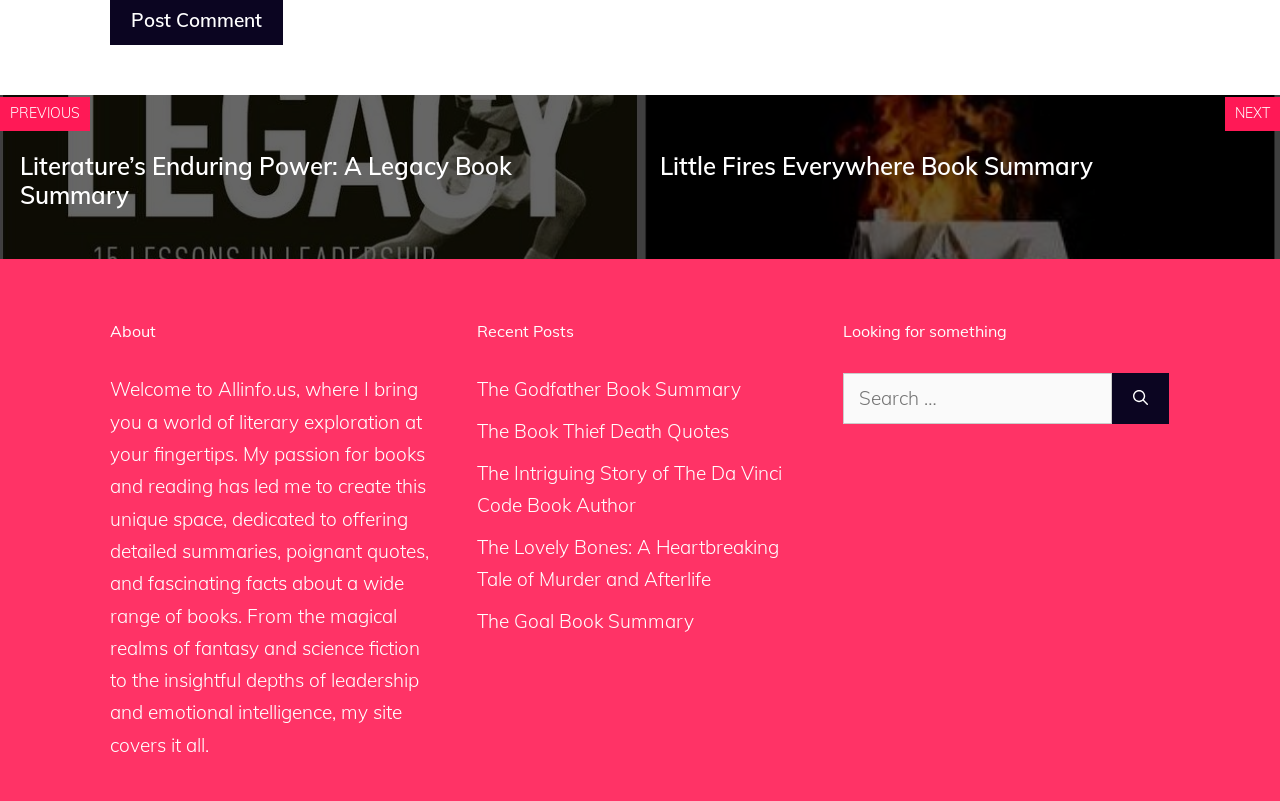Bounding box coordinates are specified in the format (top-left x, top-left y, bottom-right x, bottom-right y). All values are floating point numbers bounded between 0 and 1. Please provide the bounding box coordinate of the region this sentence describes: parent_node: Search for: aria-label="Search"

[0.869, 0.466, 0.914, 0.529]